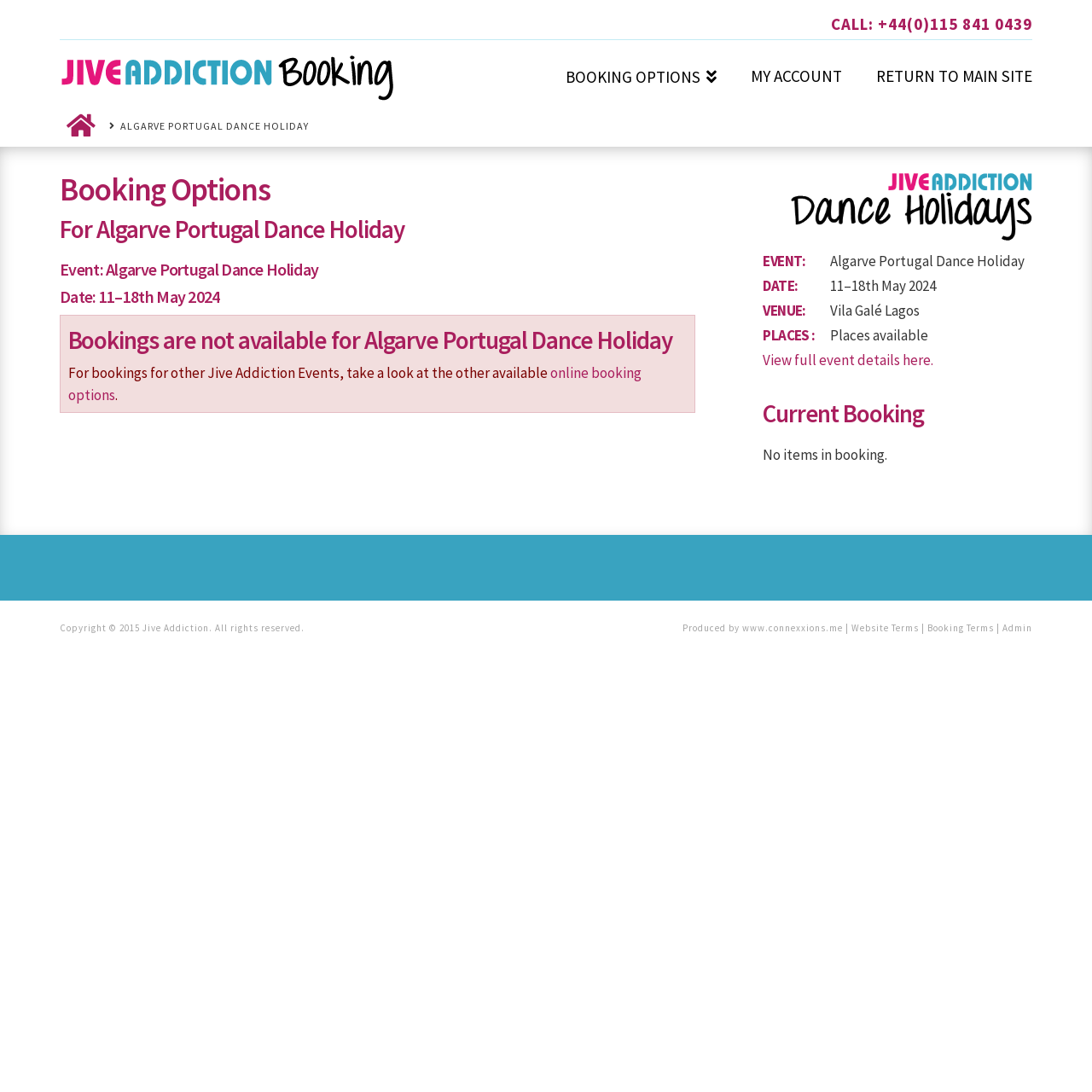Pinpoint the bounding box coordinates of the clickable area needed to execute the instruction: "Call the phone number". The coordinates should be specified as four float numbers between 0 and 1, i.e., [left, top, right, bottom].

[0.761, 0.012, 0.945, 0.031]